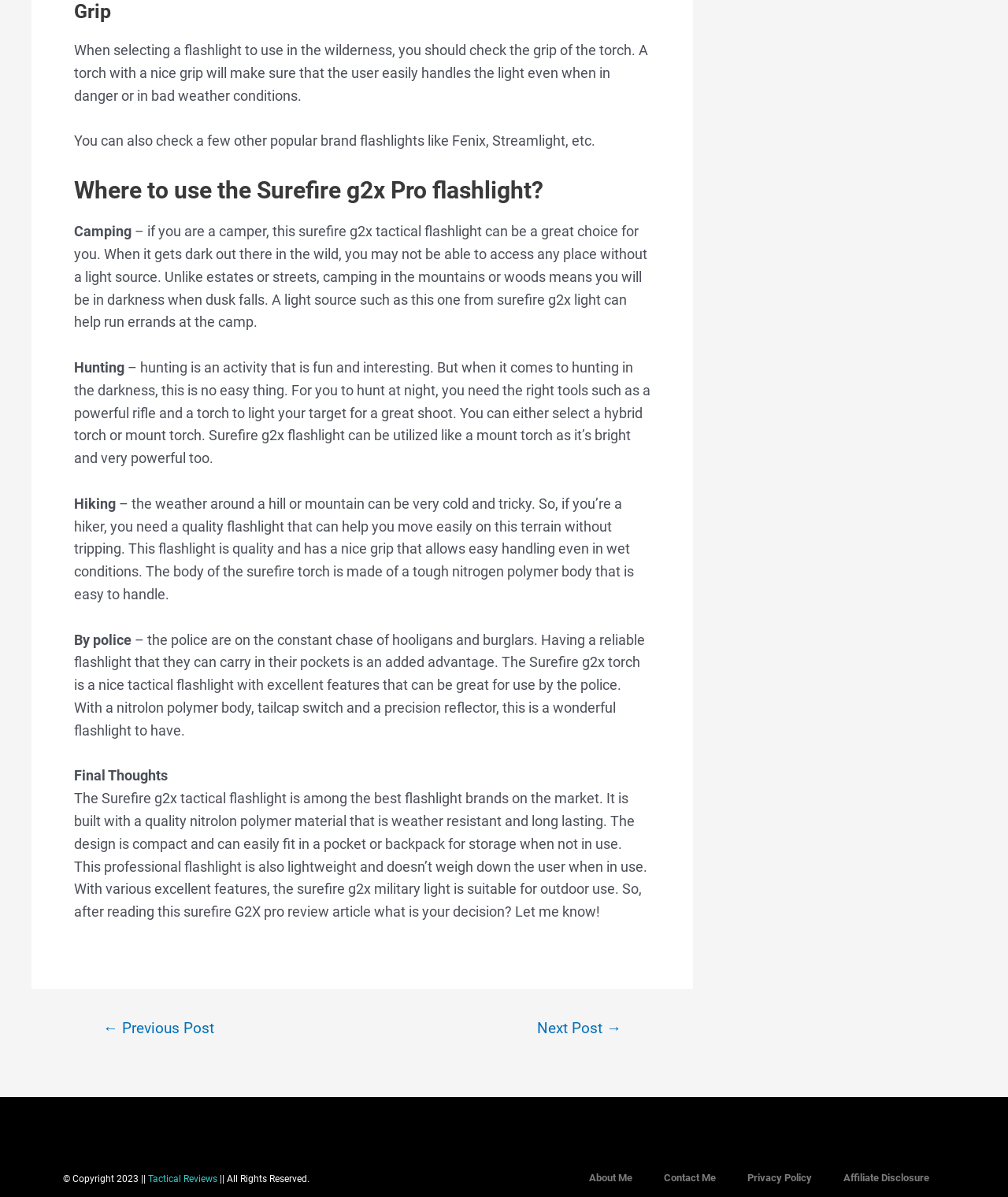Please provide the bounding box coordinate of the region that matches the element description: publicity@humphreyhawksley.com. Coordinates should be in the format (top-left x, top-left y, bottom-right x, bottom-right y) and all values should be between 0 and 1.

None